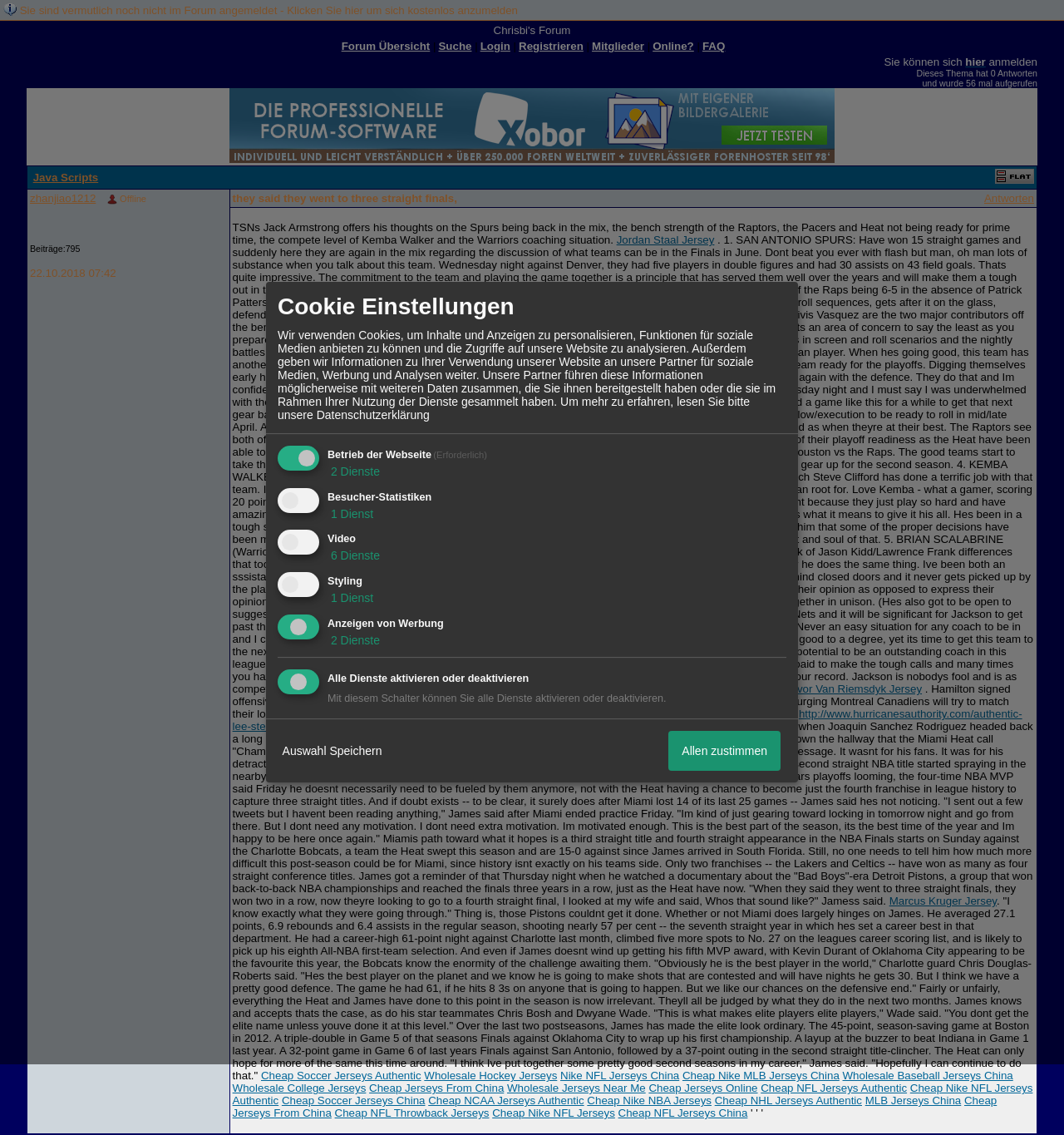Find the bounding box coordinates of the area to click in order to follow the instruction: "read the article about the surging Montreal Canadiens".

[0.218, 0.613, 0.948, 0.635]